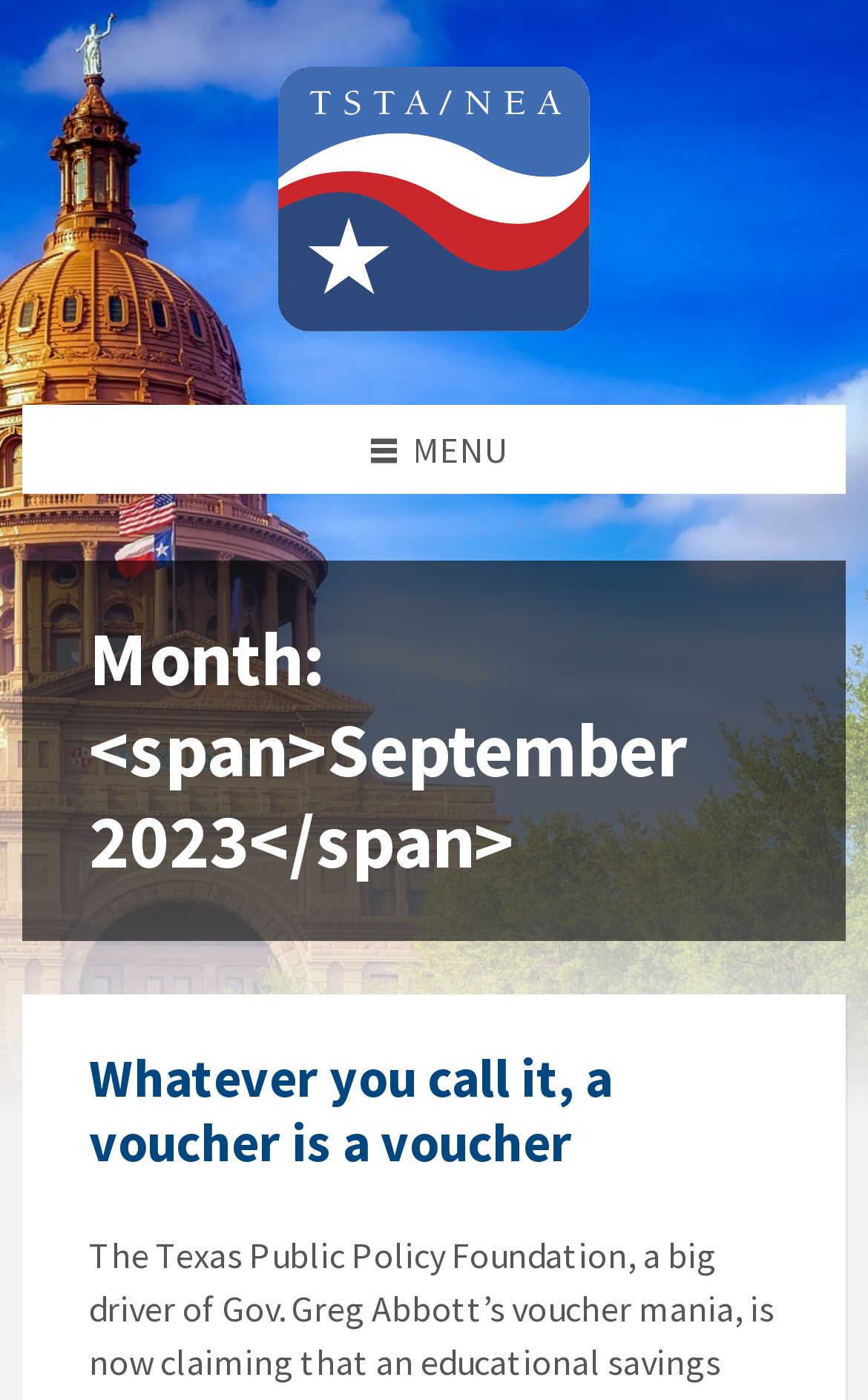Please give a one-word or short phrase response to the following question: 
Is the link 'Whatever you call it, a voucher is a voucher' a child of a heading element?

Yes